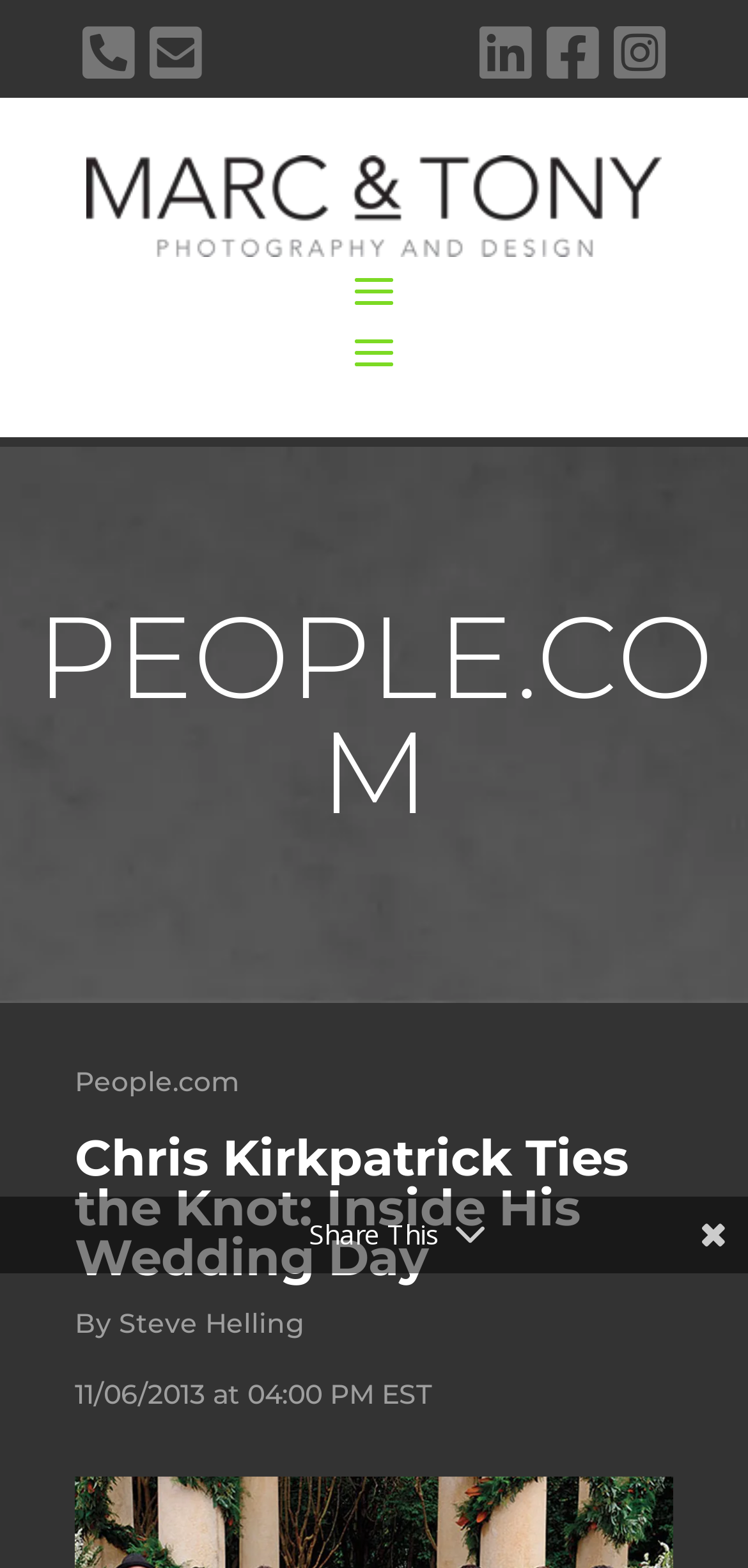What is the topic of the article?
Analyze the image and provide a thorough answer to the question.

I inferred the topic of the article by examining the heading element with the text 'Chris Kirkpatrick Ties the Knot: Inside His Wedding Day', which suggests that the article is about Chris Kirkpatrick's wedding.